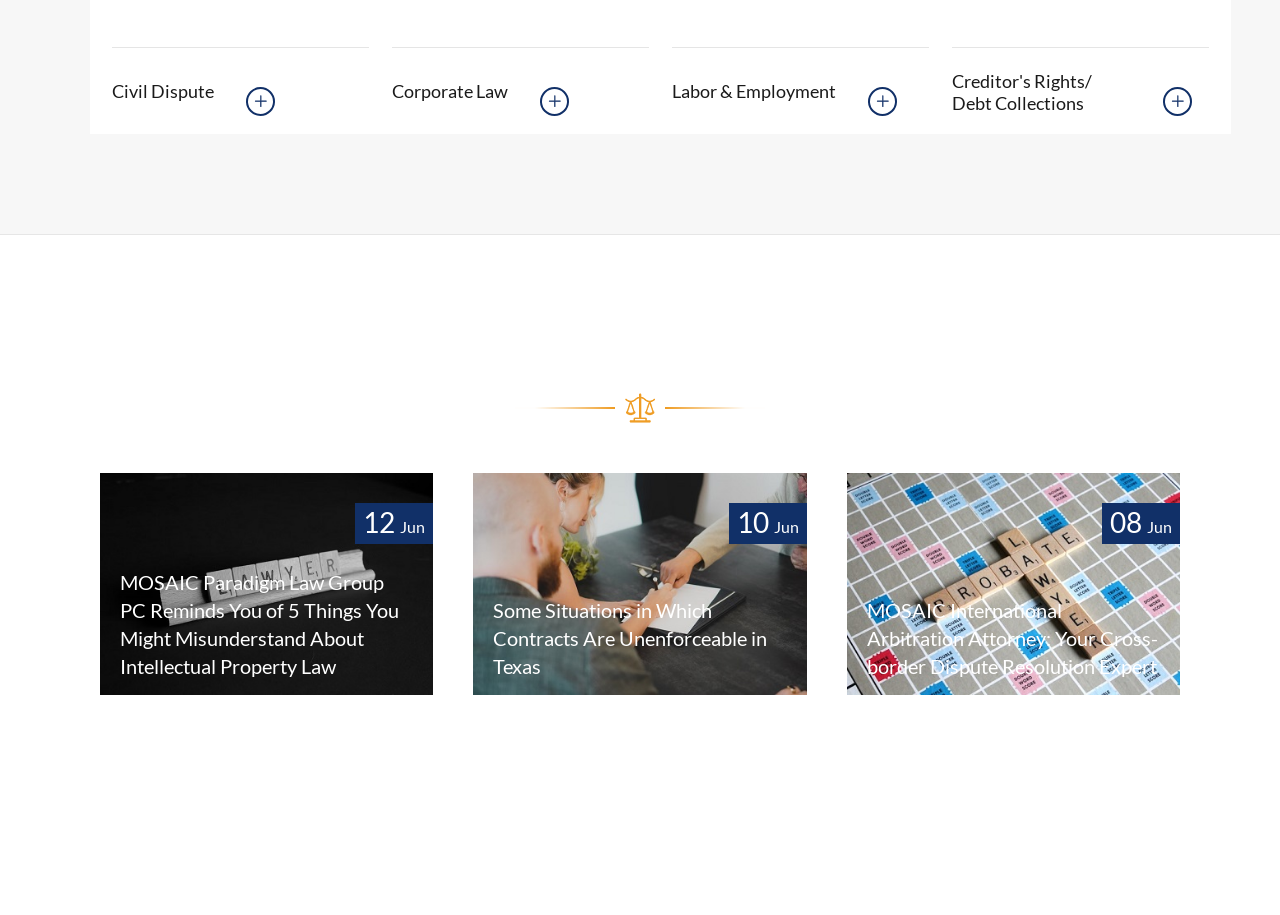Pinpoint the bounding box coordinates for the area that should be clicked to perform the following instruction: "View Latest News & Blogs".

[0.402, 0.429, 0.598, 0.462]